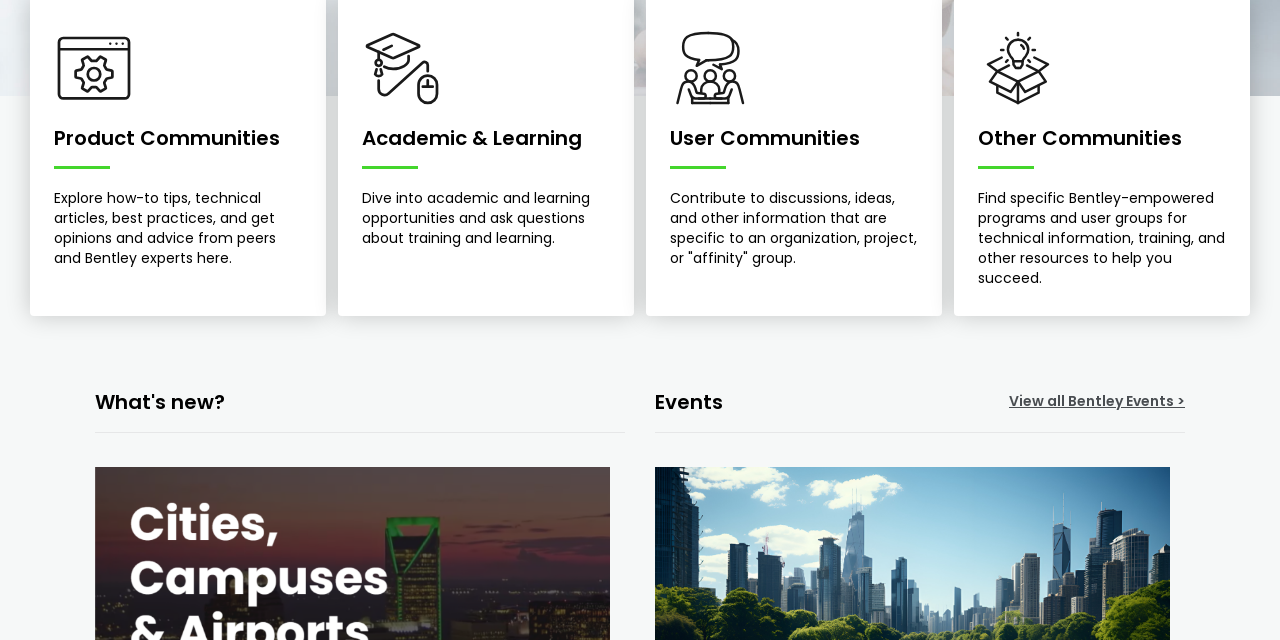Locate the UI element described by View all Bentley Events > in the provided webpage screenshot. Return the bounding box coordinates in the format (top-left x, top-left y, bottom-right x, bottom-right y), ensuring all values are between 0 and 1.

[0.788, 0.616, 0.926, 0.64]